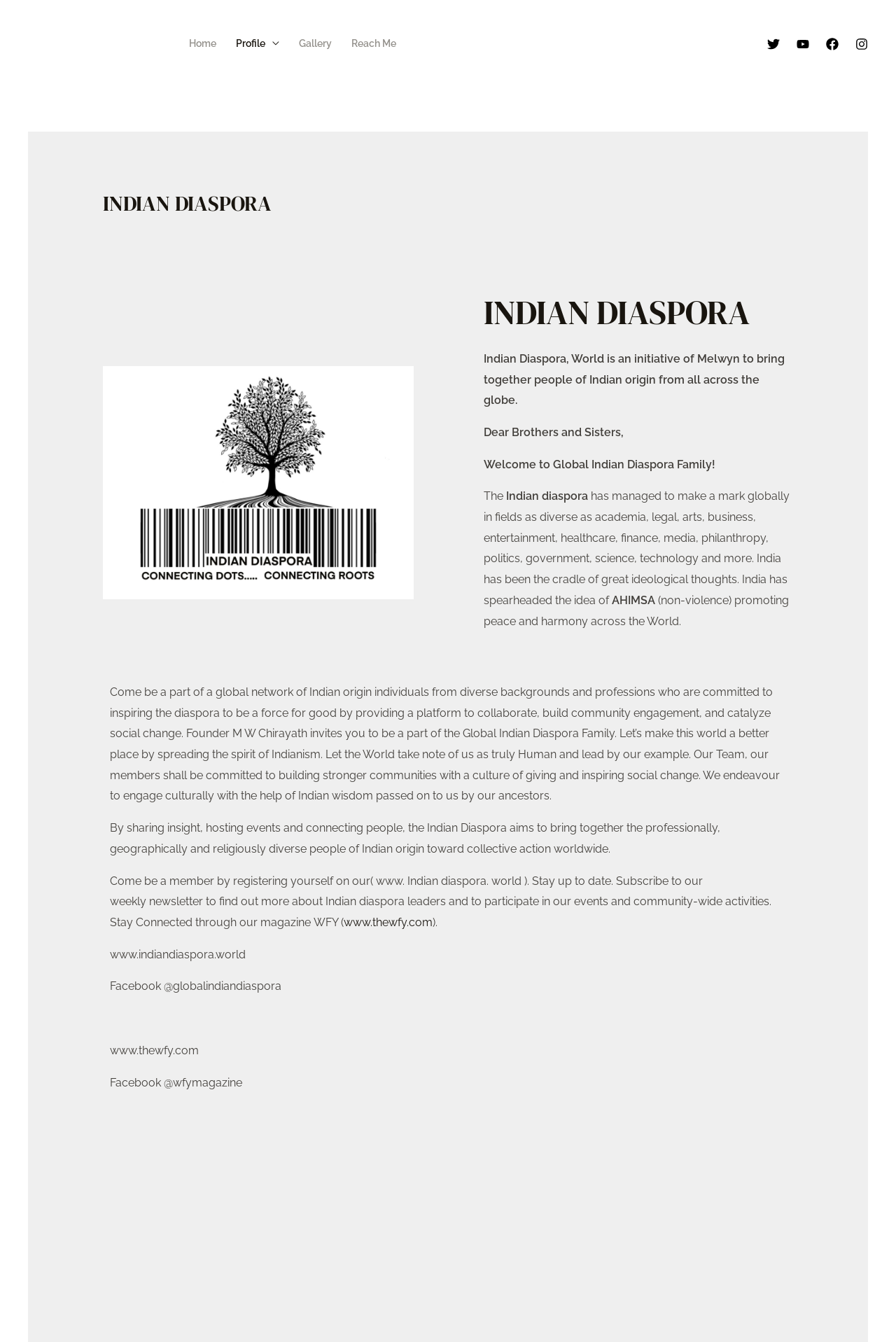How many social media platforms are mentioned?
Please provide a comprehensive answer to the question based on the webpage screenshot.

The social media platforms mentioned are Twitter, YouTube, Facebook, and Instagram, which are represented by their respective icons and links.